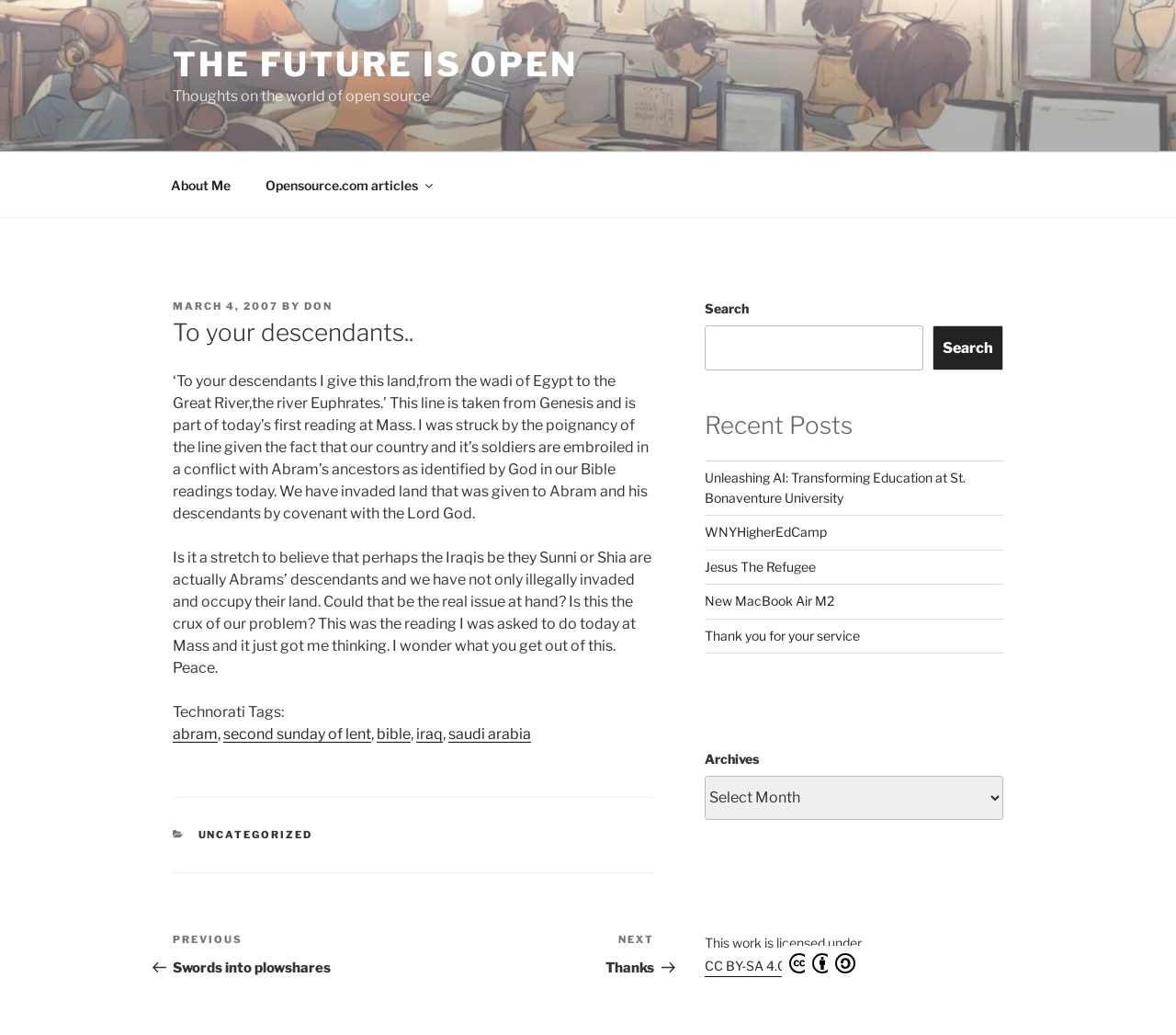Determine the coordinates of the bounding box for the clickable area needed to execute this instruction: "Search for something".

[0.793, 0.315, 0.853, 0.358]